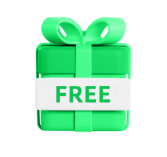What is the tone of the design?
Refer to the screenshot and deliver a thorough answer to the question presented.

The caption describes the design as 'eye-catching' and conveying a 'playful yet professional tone', suggesting that the design is both attention-grabbing and sophisticated.